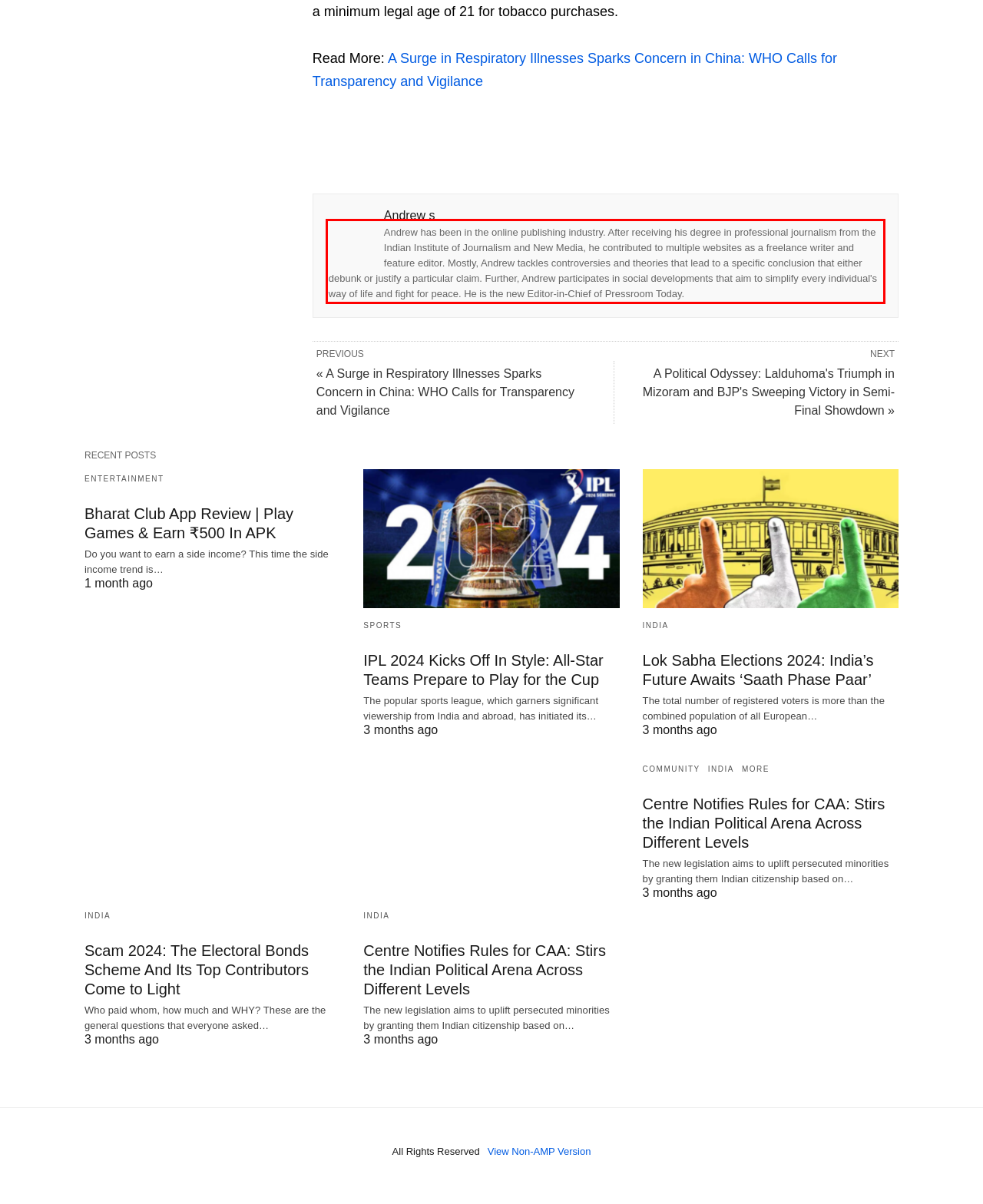Within the provided webpage screenshot, find the red rectangle bounding box and perform OCR to obtain the text content.

Andrew has been in the online publishing industry. After receiving his degree in professional journalism from the Indian Institute of Journalism and New Media, he contributed to multiple websites as a freelance writer and feature editor. Mostly, Andrew tackles controversies and theories that lead to a specific conclusion that either debunk or justify a particular claim. Further, Andrew participates in social developments that aim to simplify every individual's way of life and fight for peace. He is the new Editor-in-Chief of Pressroom Today.